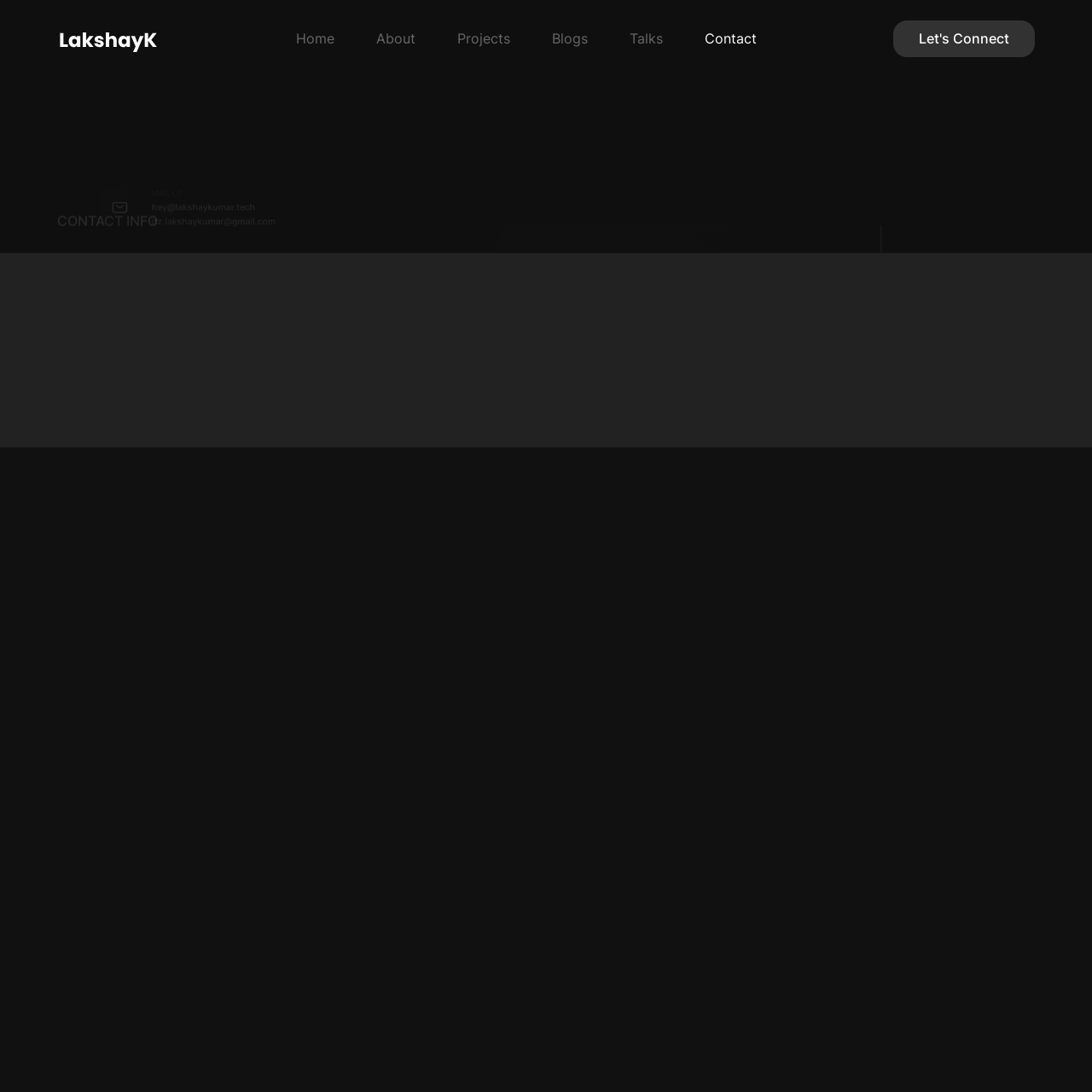What is the email address to contact Lakshay Kumar?
Based on the image, provide your answer in one word or phrase.

hey@lakshaykumar.tech